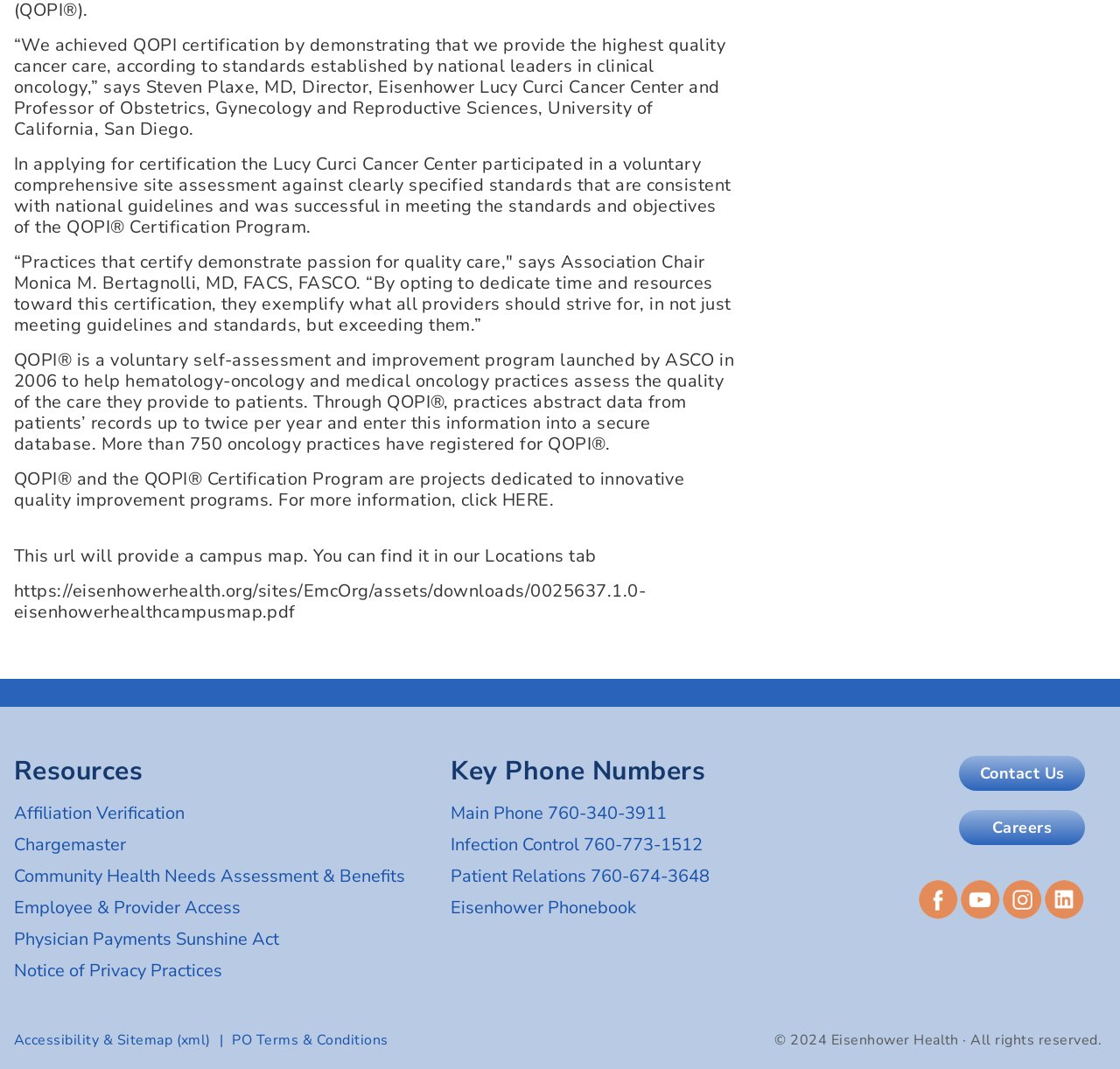Respond to the question with just a single word or phrase: 
What is the name of the cancer center mentioned?

Eisenhower Lucy Curci Cancer Center